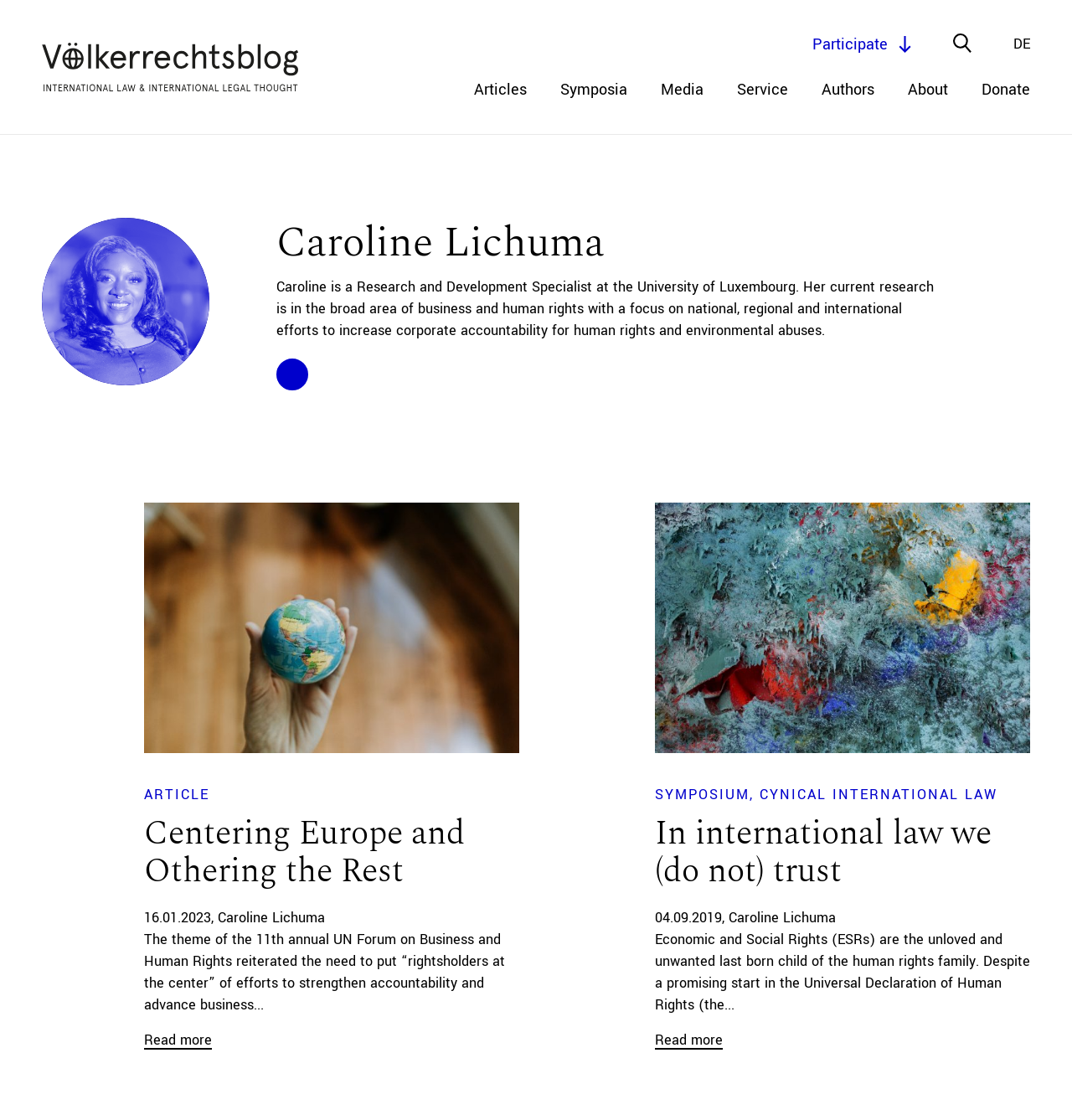Locate the bounding box coordinates of the region to be clicked to comply with the following instruction: "Switch to German language". The coordinates must be four float numbers between 0 and 1, in the form [left, top, right, bottom].

[0.945, 0.03, 0.961, 0.049]